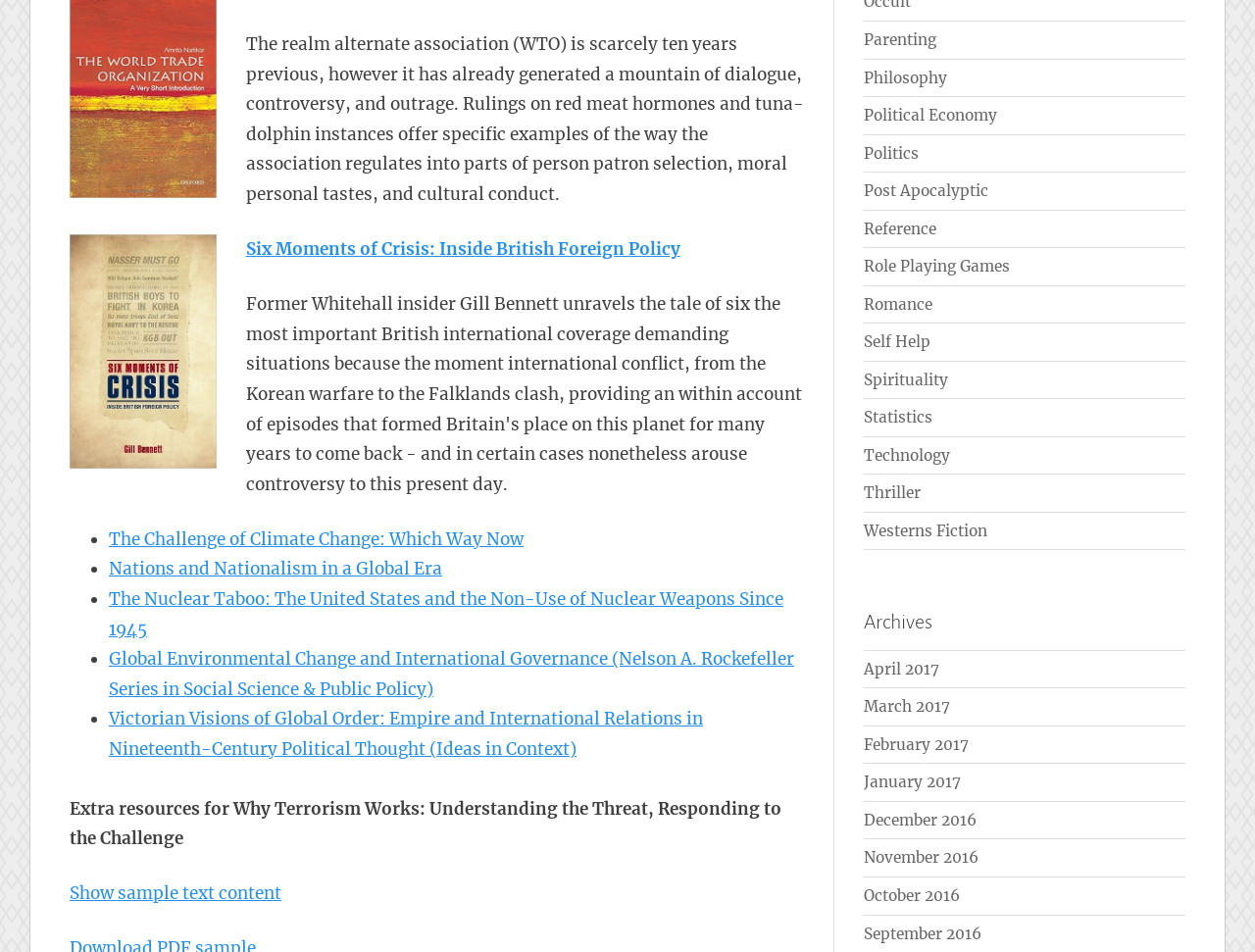Pinpoint the bounding box coordinates of the clickable element to carry out the following instruction: "Browse books under 'Politics' category."

[0.688, 0.151, 0.732, 0.171]